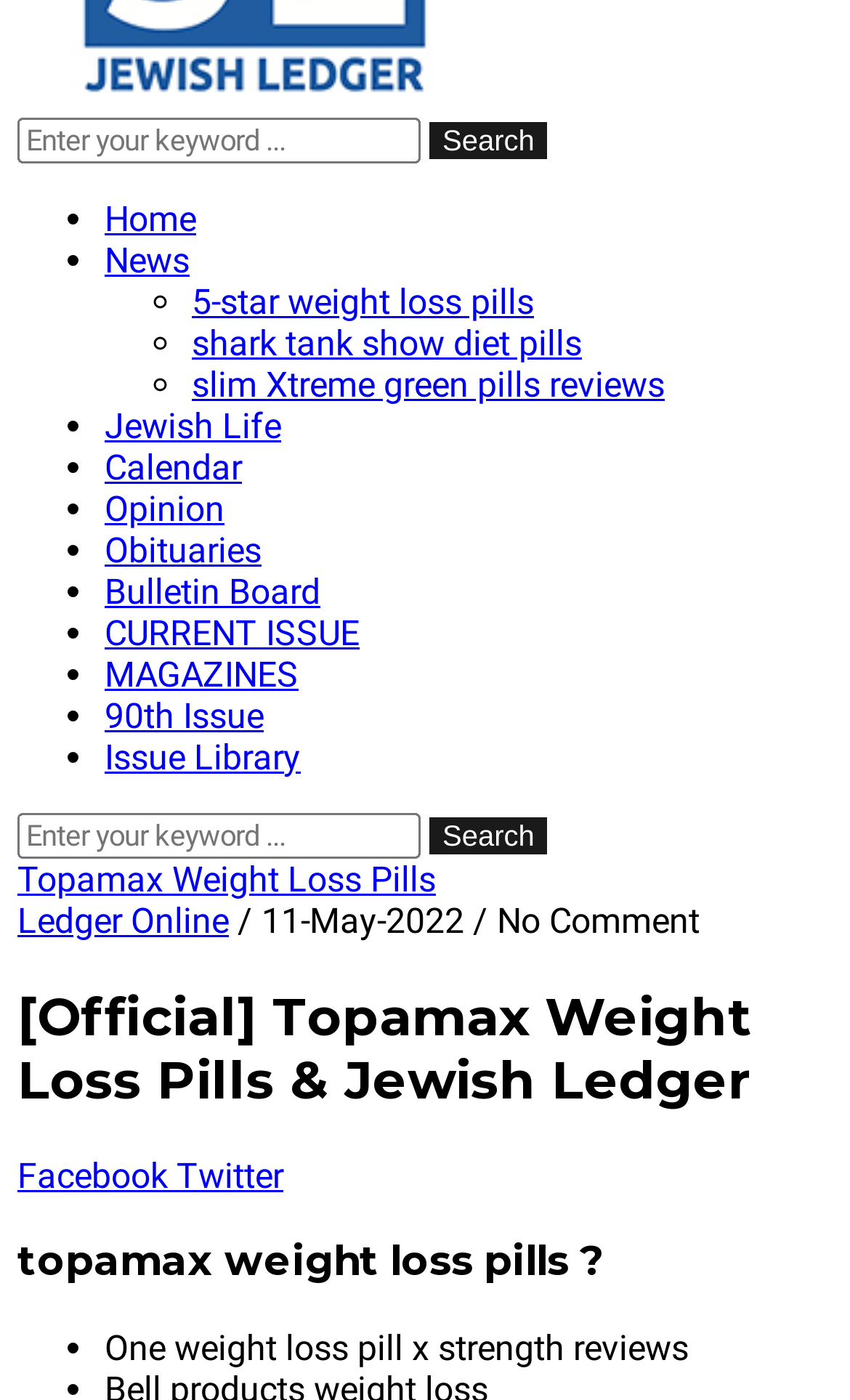Can you look at the image and give a comprehensive answer to the question:
What is the purpose of the textbox?

The textbox is used to enter keywords for searching, as indicated by the placeholder text 'Enter your keyword...' and the adjacent search button.